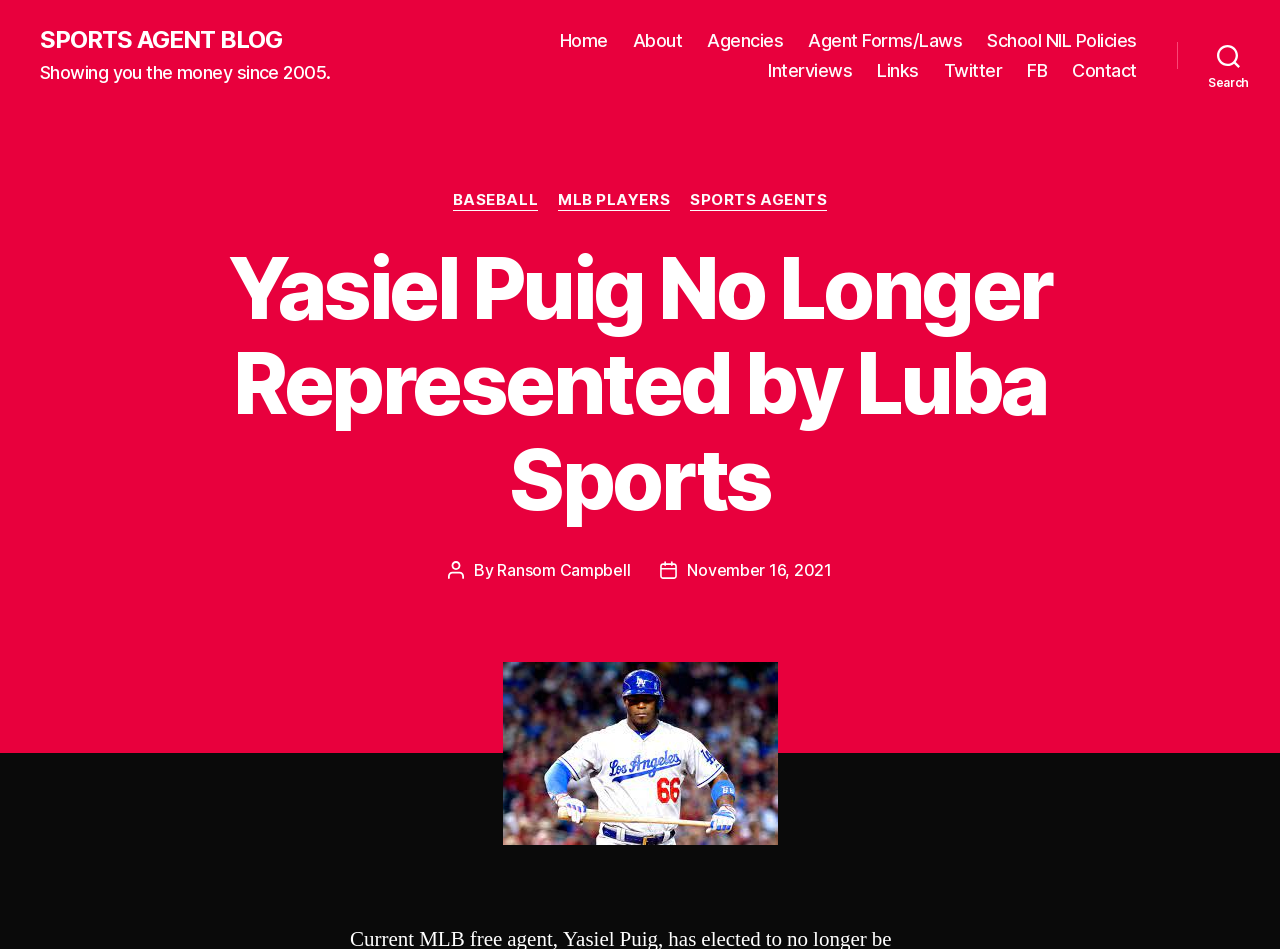What is the category of the post?
Please elaborate on the answer to the question with detailed information.

The category of the post can be found in the header section, where it says 'Categories' and lists 'BASEBALL', 'MLB PLAYERS', and 'SPORTS AGENTS' as options.